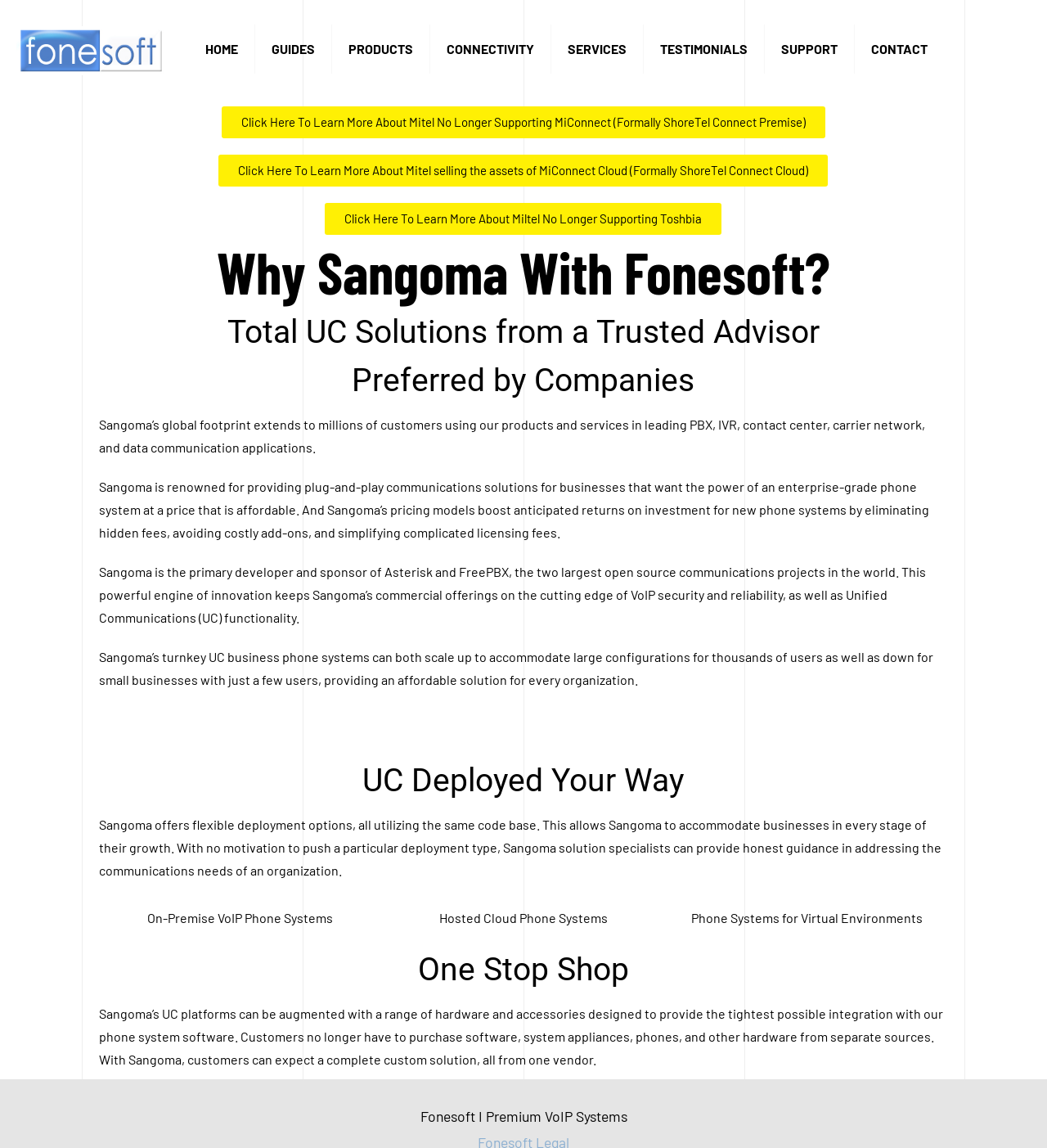Find the bounding box coordinates for the area you need to click to carry out the instruction: "Click on the company logo". The coordinates should be four float numbers between 0 and 1, indicated as [left, top, right, bottom].

[0.016, 0.0, 0.157, 0.086]